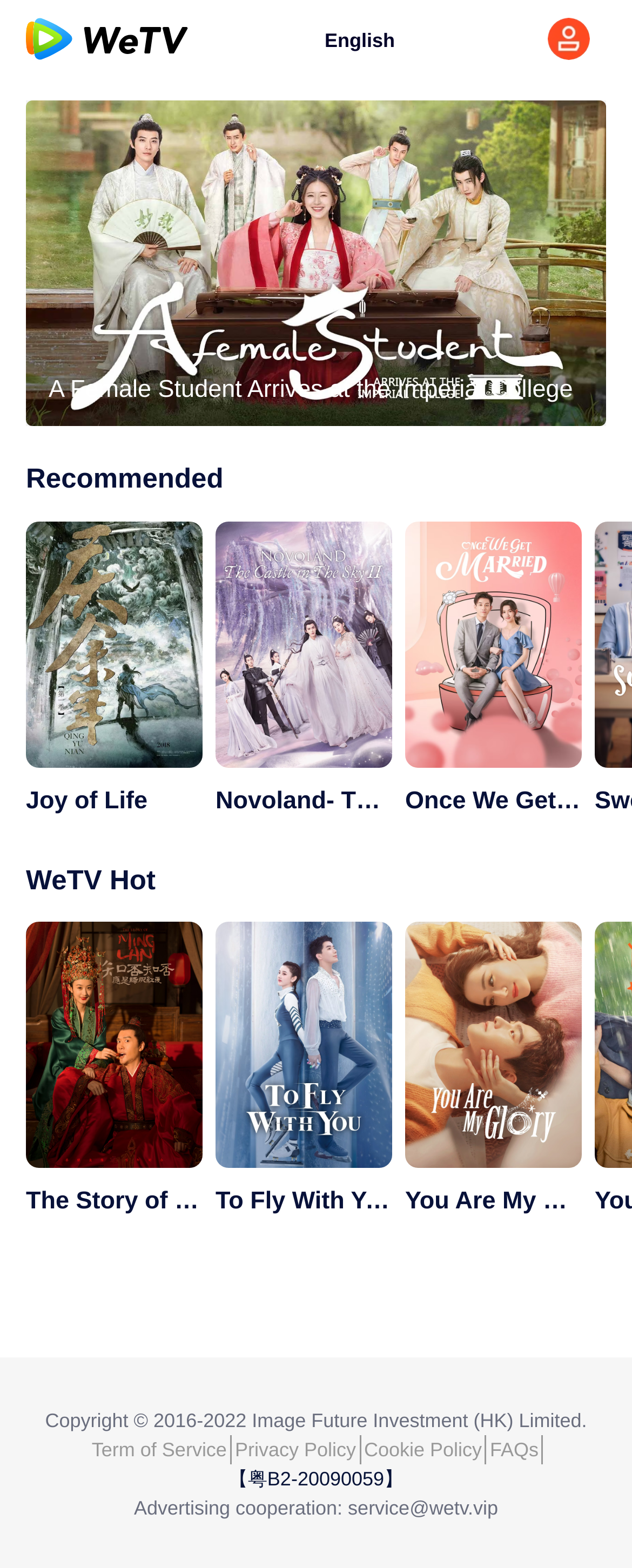What is the language of the webpage?
Based on the image, answer the question in a detailed manner.

The language of the webpage is English, which is indicated by the StaticText element 'English' located at the top of the page.